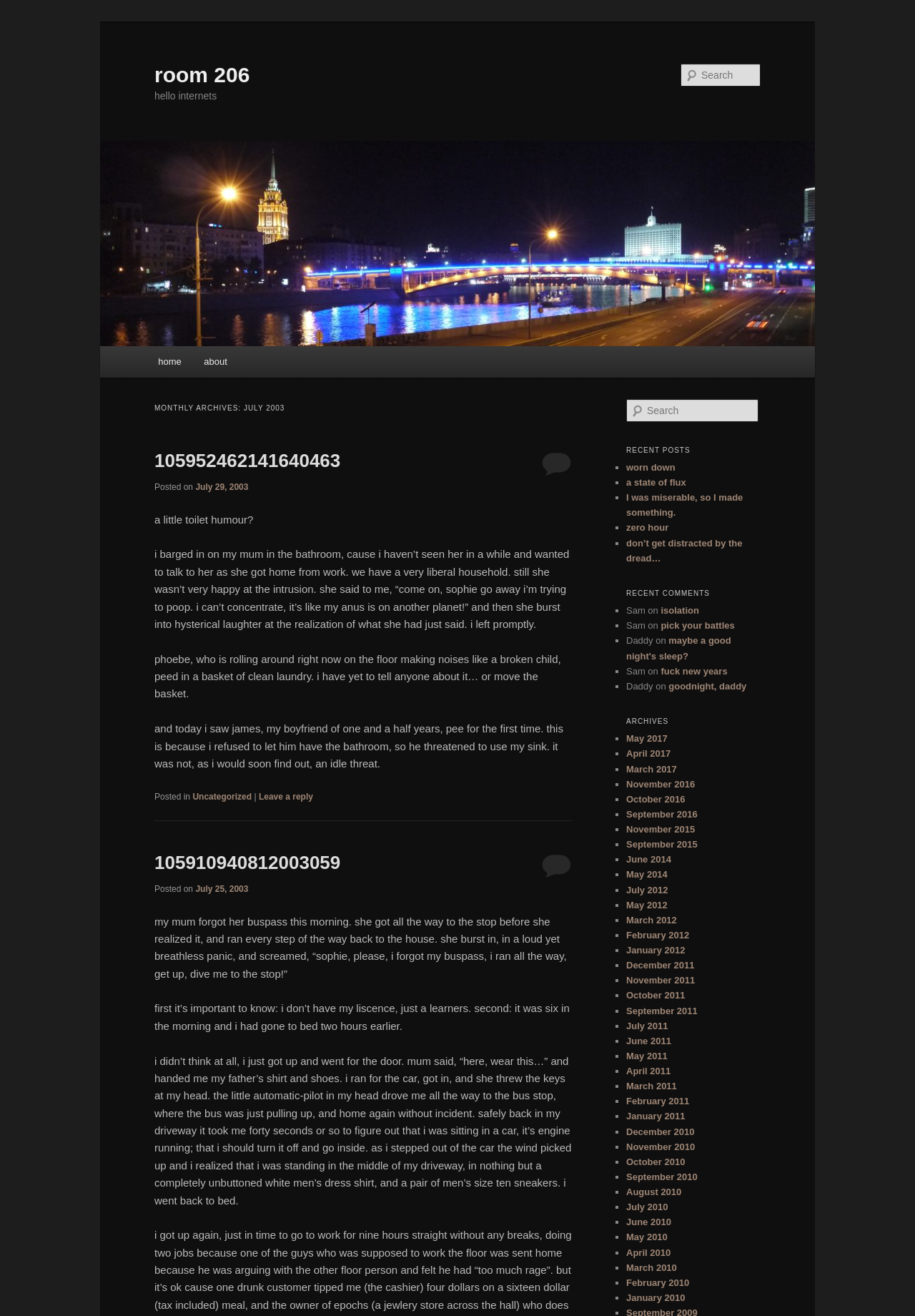Highlight the bounding box of the UI element that corresponds to this description: "isolation".

[0.722, 0.46, 0.764, 0.468]